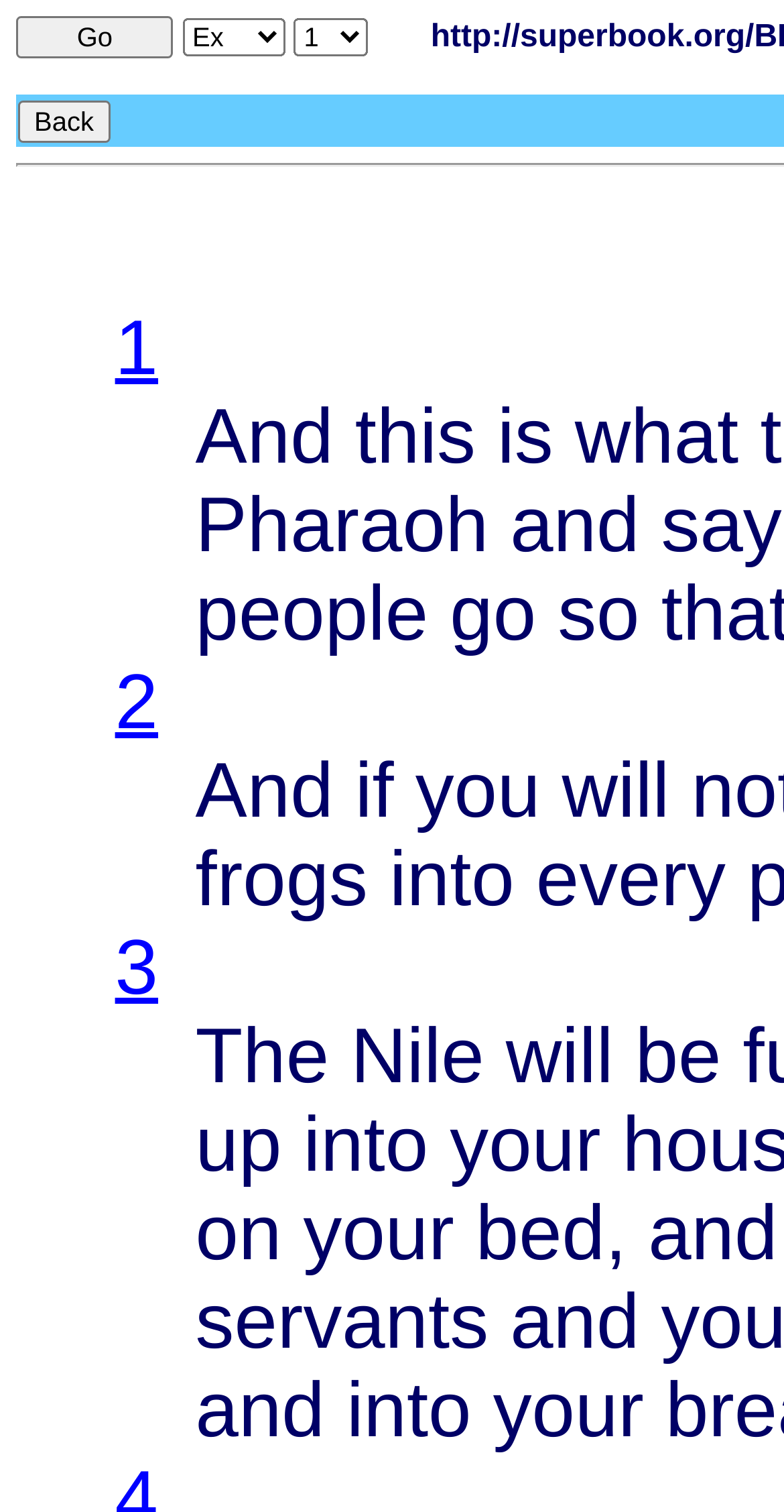Respond with a single word or phrase to the following question:
What is the language of the Bible text?

Basic English